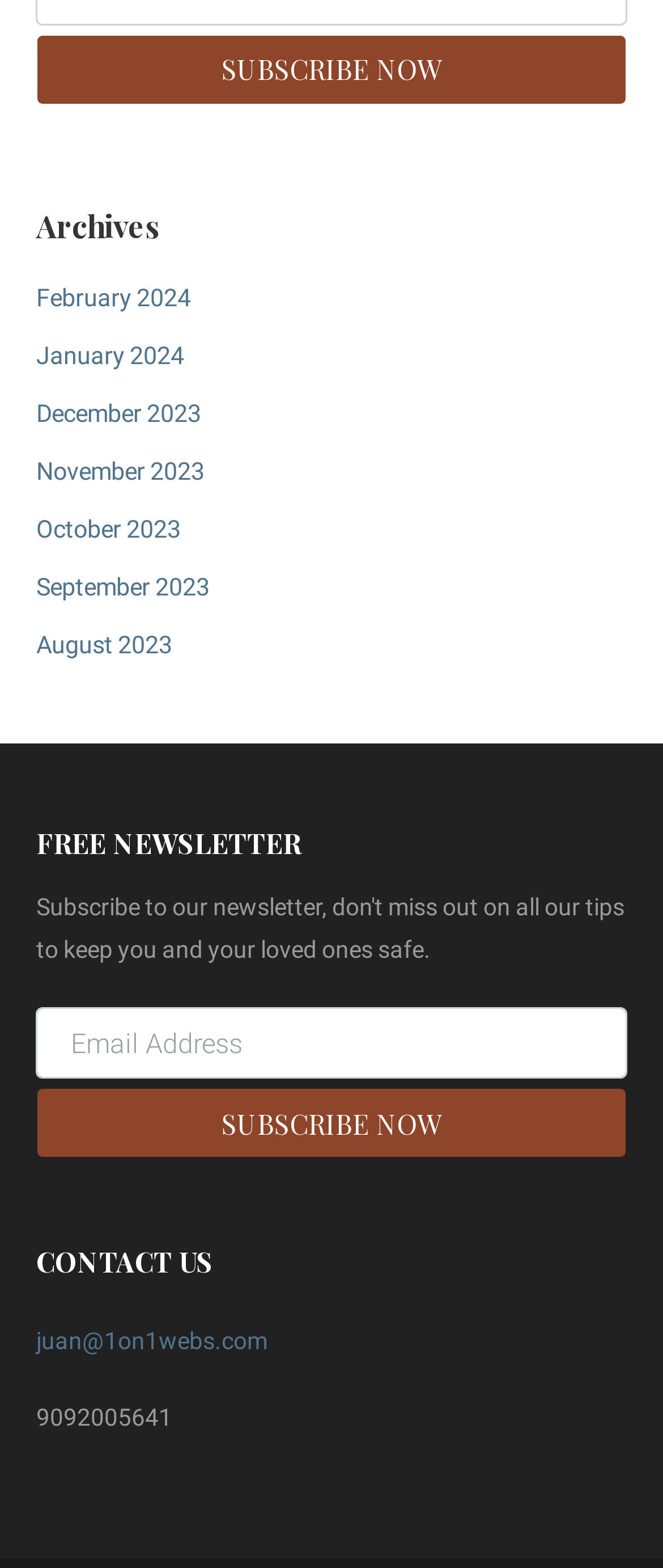From the webpage screenshot, predict the bounding box of the UI element that matches this description: "parent_node: FREE NEWSLETTER value="SUBSCRIBE NOW"".

[0.055, 0.694, 0.945, 0.739]